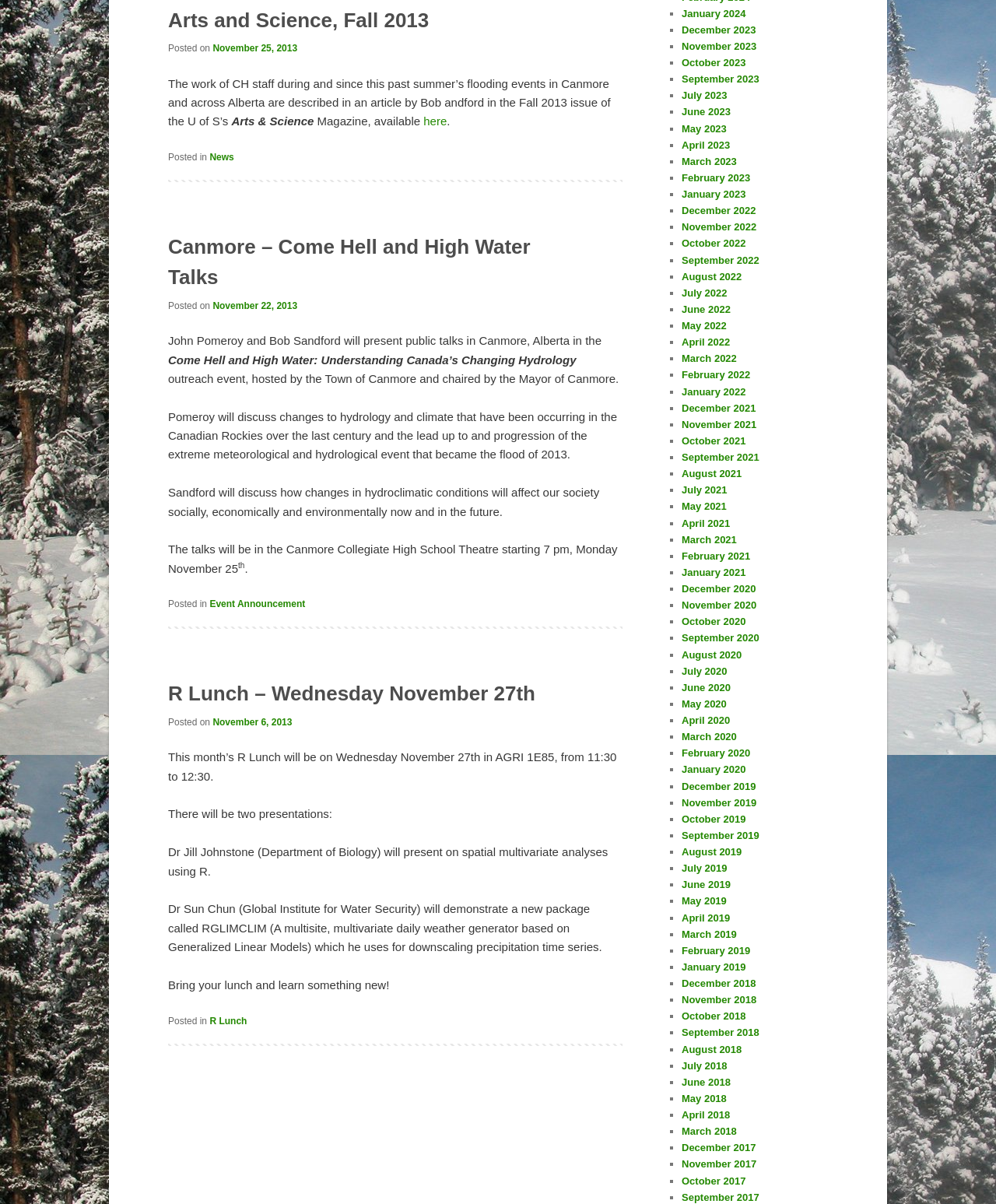Specify the bounding box coordinates for the region that must be clicked to perform the given instruction: "Click on the 'here' link".

[0.425, 0.095, 0.449, 0.106]